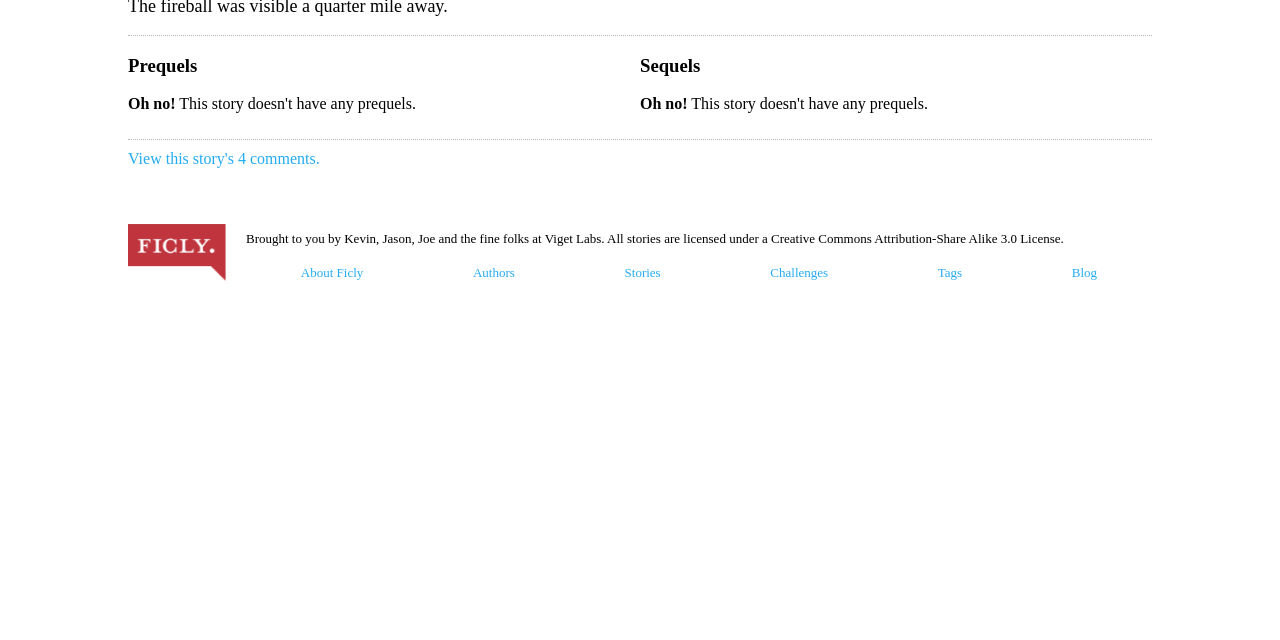Given the webpage screenshot, identify the bounding box of the UI element that matches this description: "Challenges".

[0.559, 0.407, 0.69, 0.447]